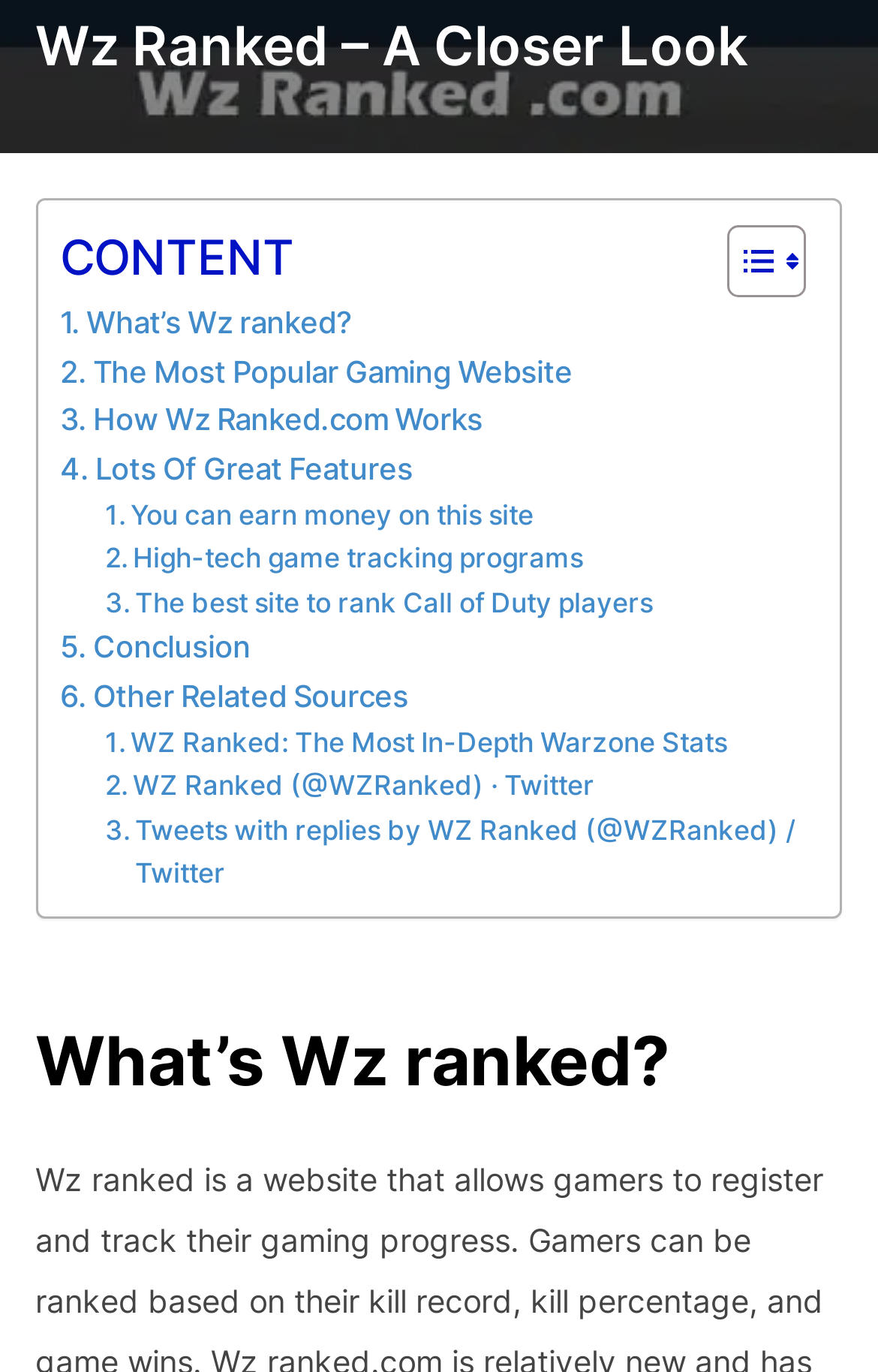Find the bounding box coordinates for the HTML element specified by: "How Wz Ranked.com Works".

[0.068, 0.289, 0.549, 0.324]